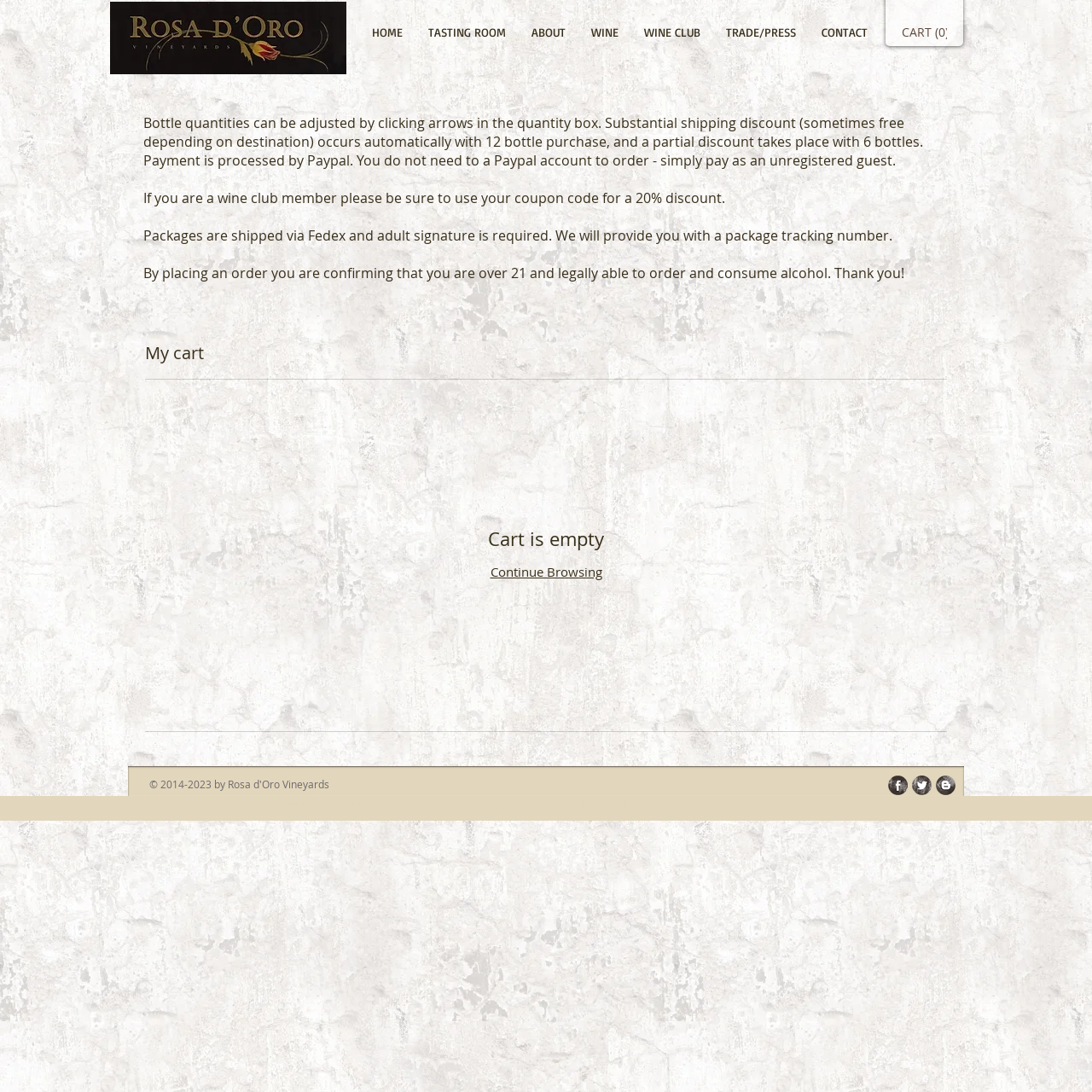From the given element description: "ABOUT", find the bounding box for the UI element. Provide the coordinates as four float numbers between 0 and 1, in the order [left, top, right, bottom].

[0.475, 0.023, 0.53, 0.037]